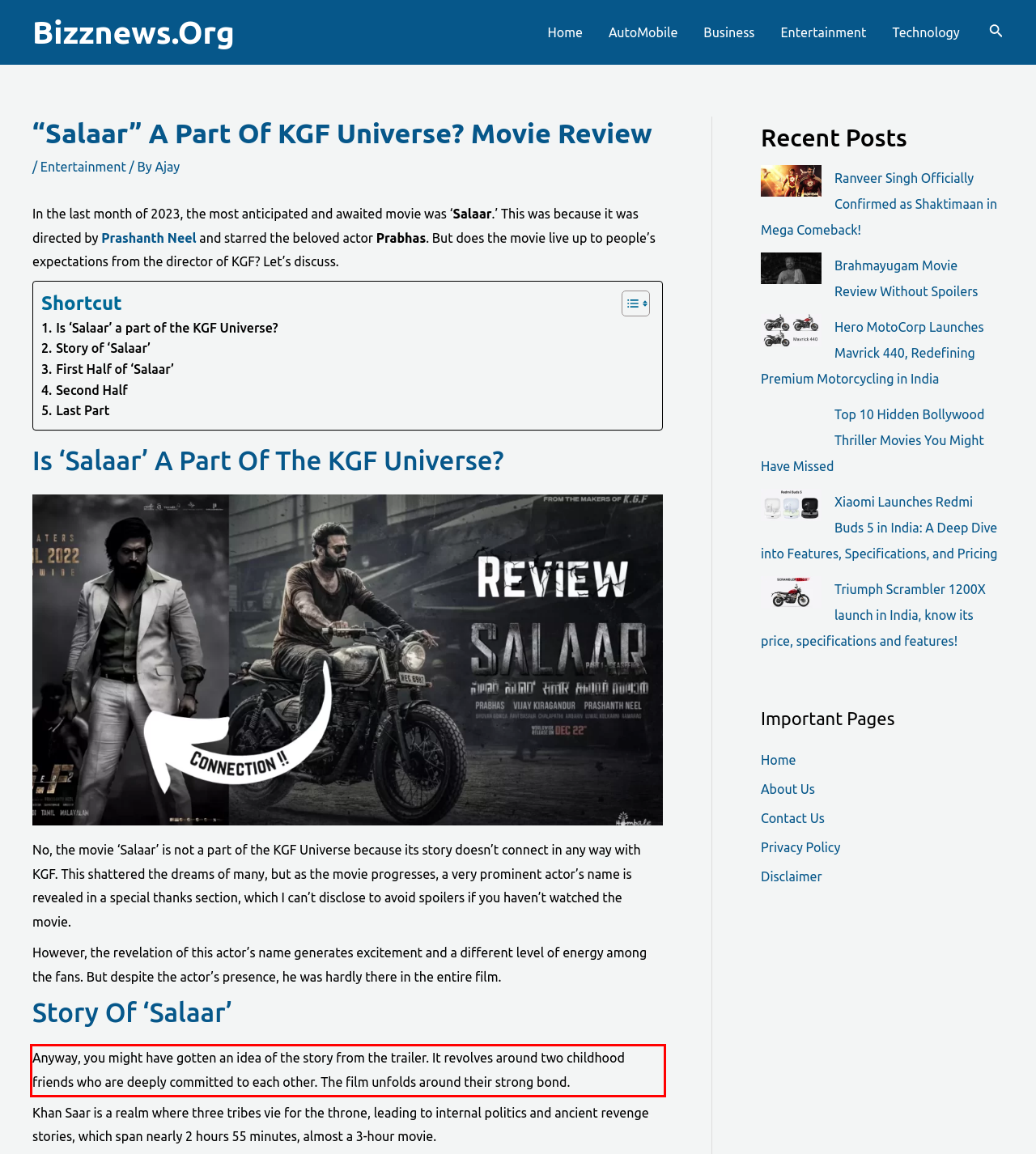Please analyze the screenshot of a webpage and extract the text content within the red bounding box using OCR.

Anyway, you might have gotten an idea of the story from the trailer. It revolves around two childhood friends who are deeply committed to each other. The film unfolds around their strong bond.